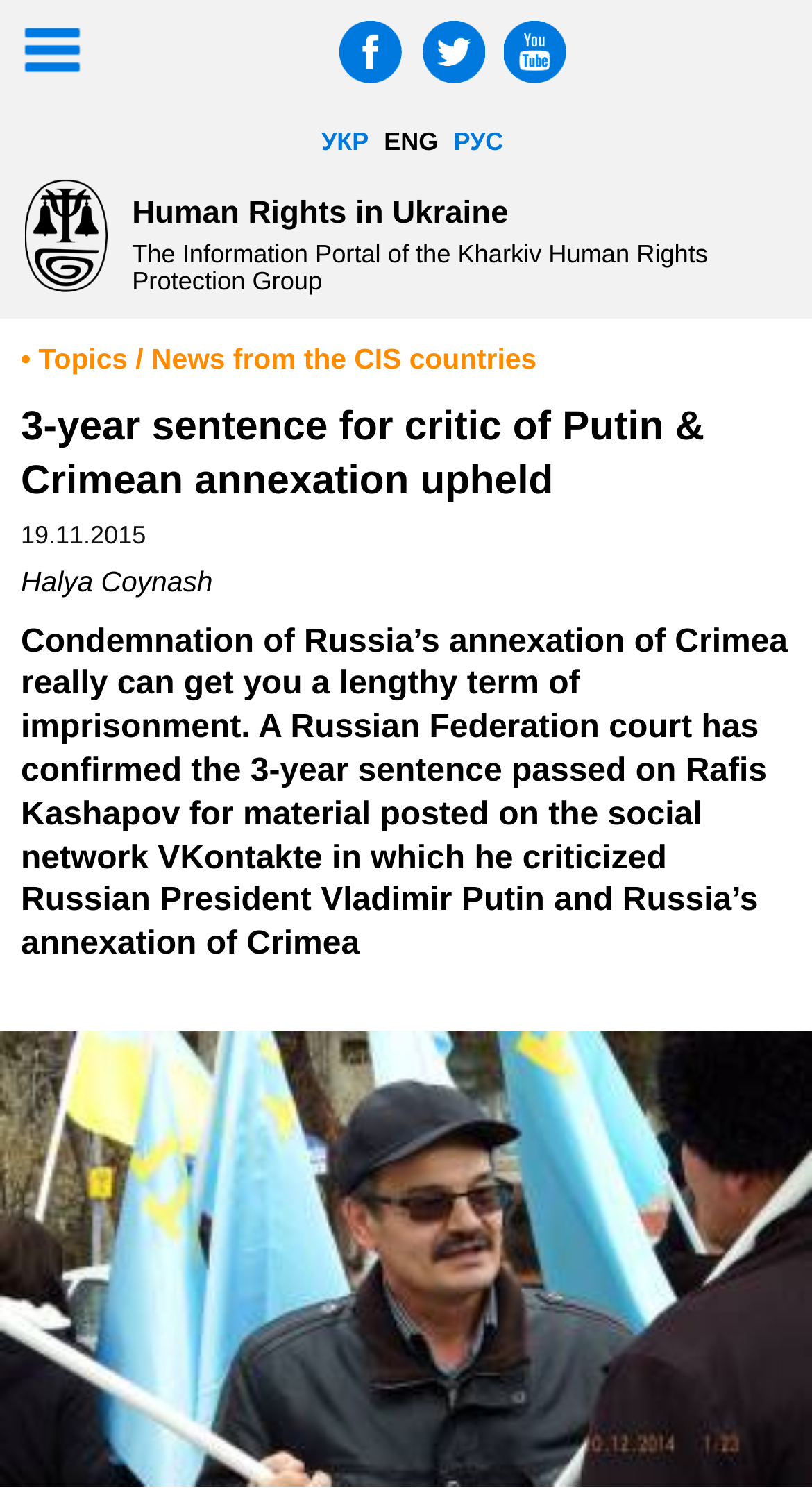Using the provided description parent_node: Search for: value="Search", find the bounding box coordinates for the UI element. Provide the coordinates in (top-left x, top-left y, bottom-right x, bottom-right y) format, ensuring all values are between 0 and 1.

None